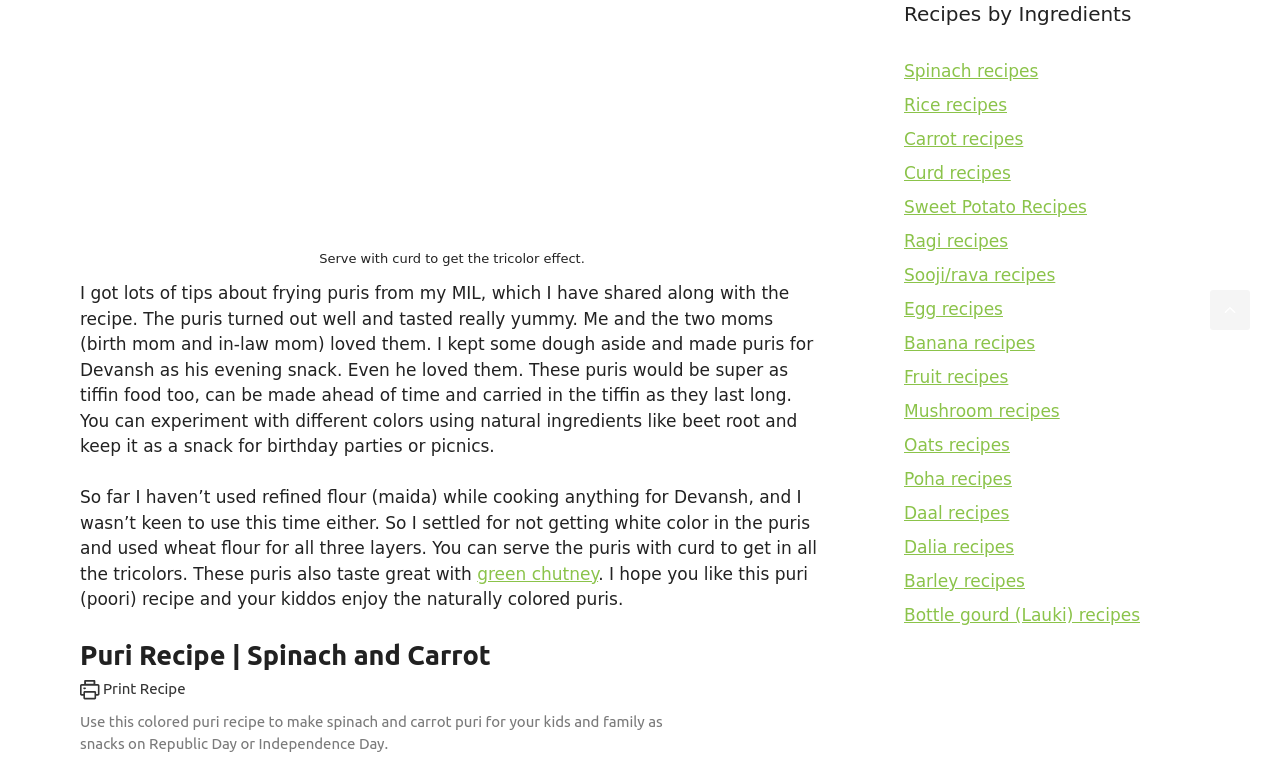Determine the bounding box for the UI element described here: "Bottle gourd (Lauki) recipes".

[0.706, 0.786, 0.891, 0.812]